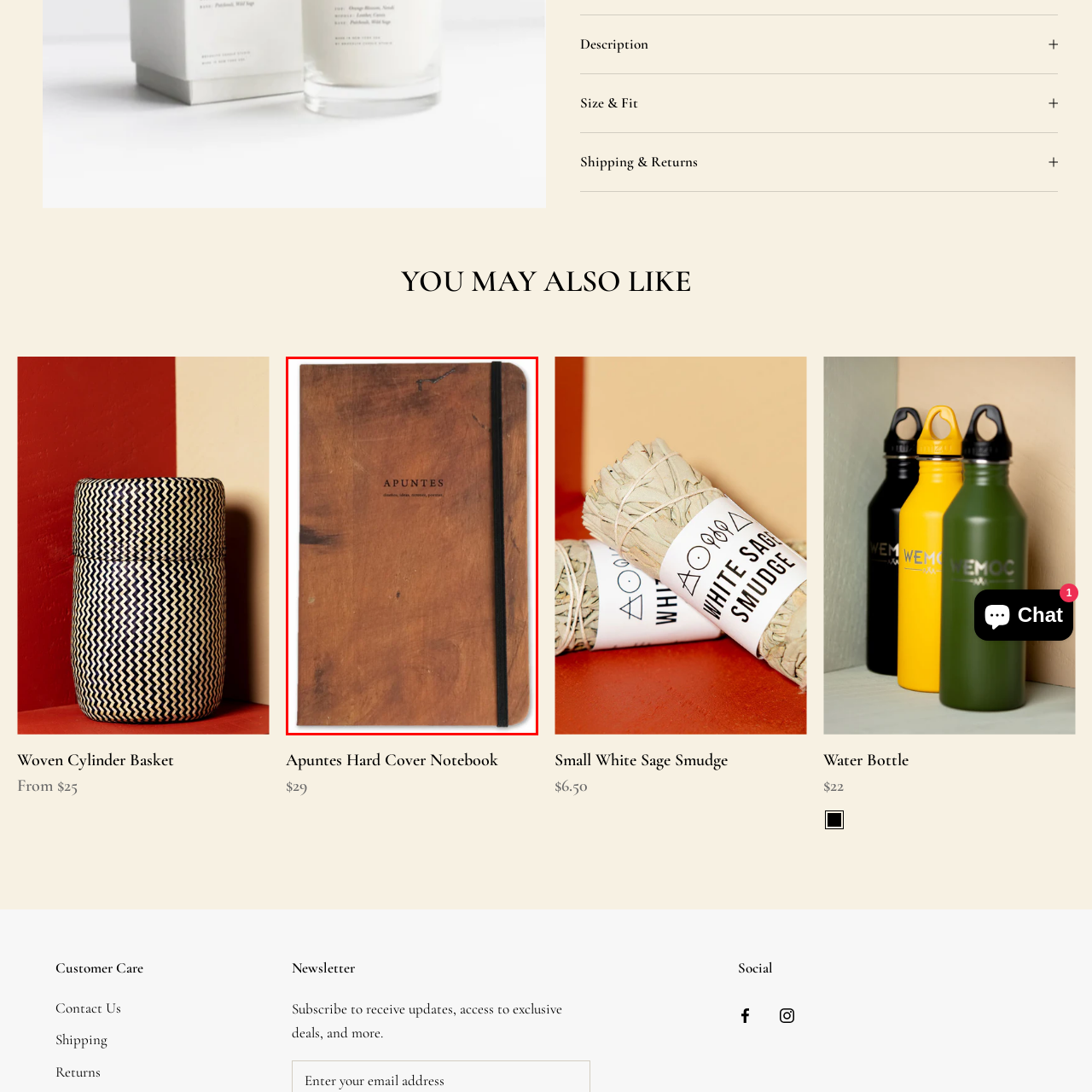Describe extensively the contents of the image within the red-bordered area.

This image features a beautifully crafted hard cover notebook, titled "APUNTES," which translates to "notes" in English. The notebook showcases a natural wooden finish that provides a rustic and elegant appearance, enhancing its aesthetic appeal. The title is prominently embossed in a simple, yet sophisticated font, positioned centrally on the front cover, with the additional text beneath it reading "ideas, actions, purposes." This notebook is designed to inspire creativity and organization, making it ideal for jotting down thoughts, sketches, or lists. It includes a black elastic band on the side, ensuring that the contents remain securely tucked away, perfect for students, professionals, or anyone who appreciates quality stationery.